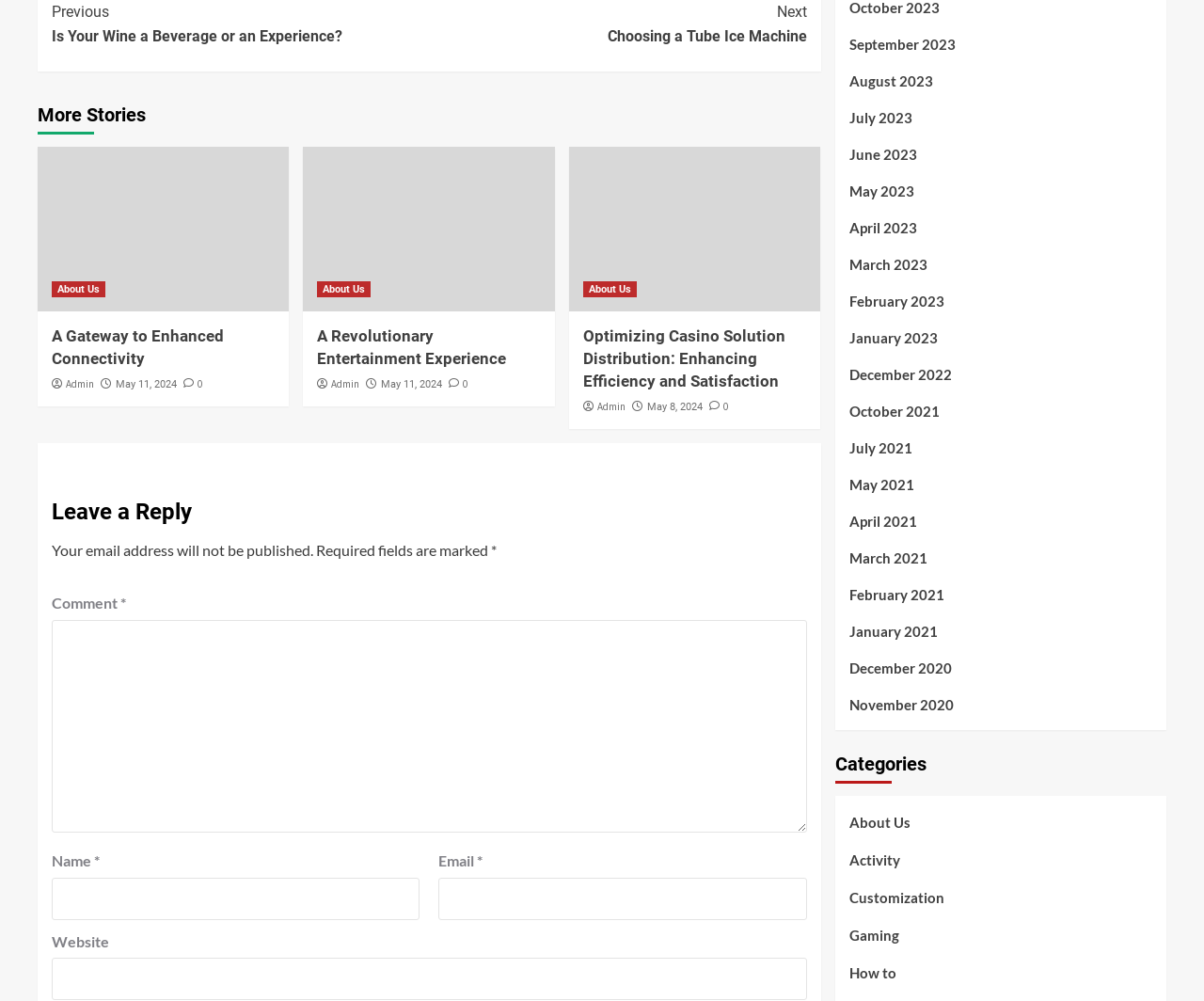Based on the image, provide a detailed and complete answer to the question: 
What is the purpose of the textbox with the label 'Email'?

The textbox with the label 'Email' is likely to be used to enter an email address, as it is a common practice in online forms to request users to provide their email addresses.